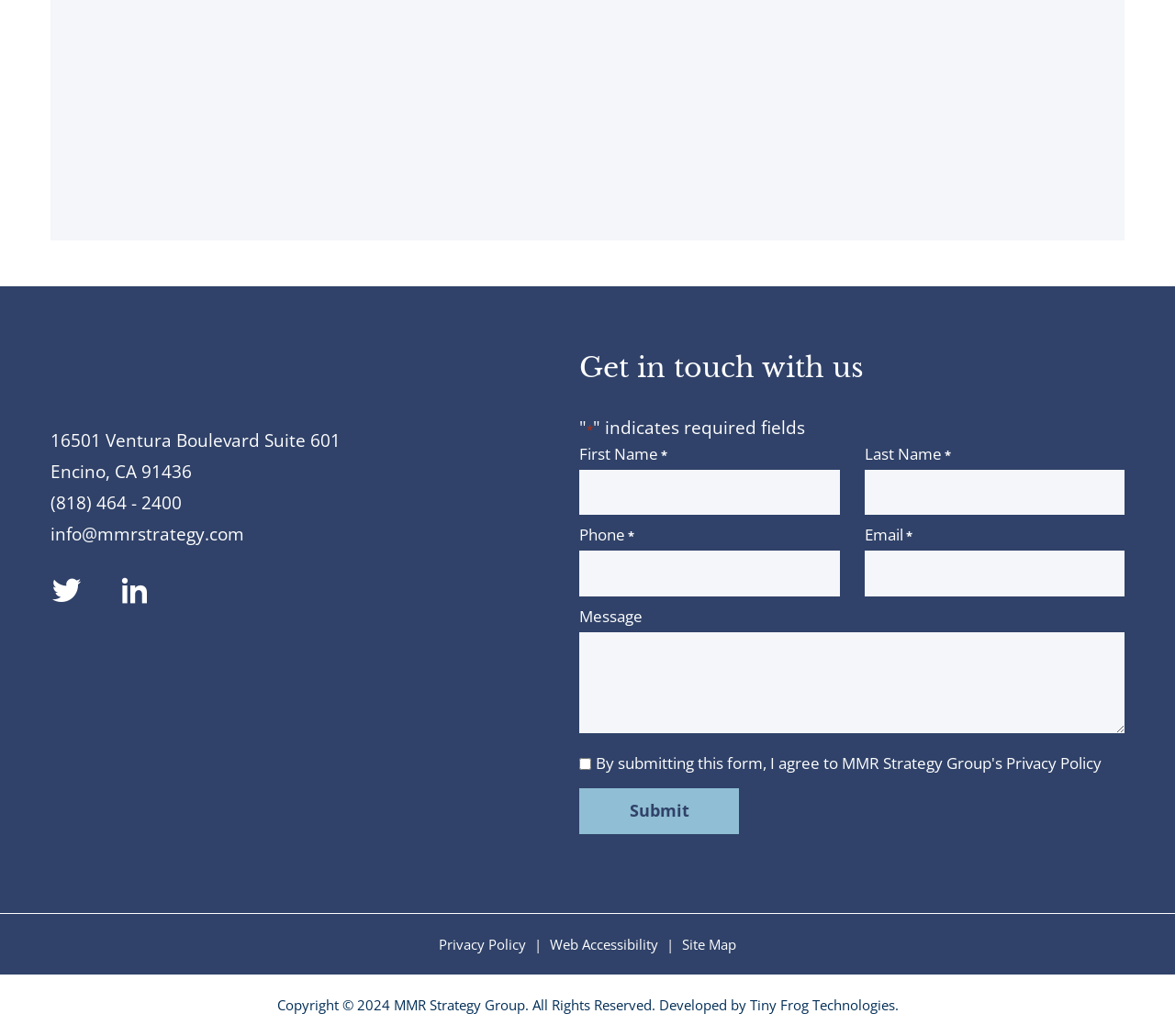Please find the bounding box coordinates of the element that needs to be clicked to perform the following instruction: "Read the featured blog article". The bounding box coordinates should be four float numbers between 0 and 1, represented as [left, top, right, bottom].

[0.165, 0.22, 0.252, 0.242]